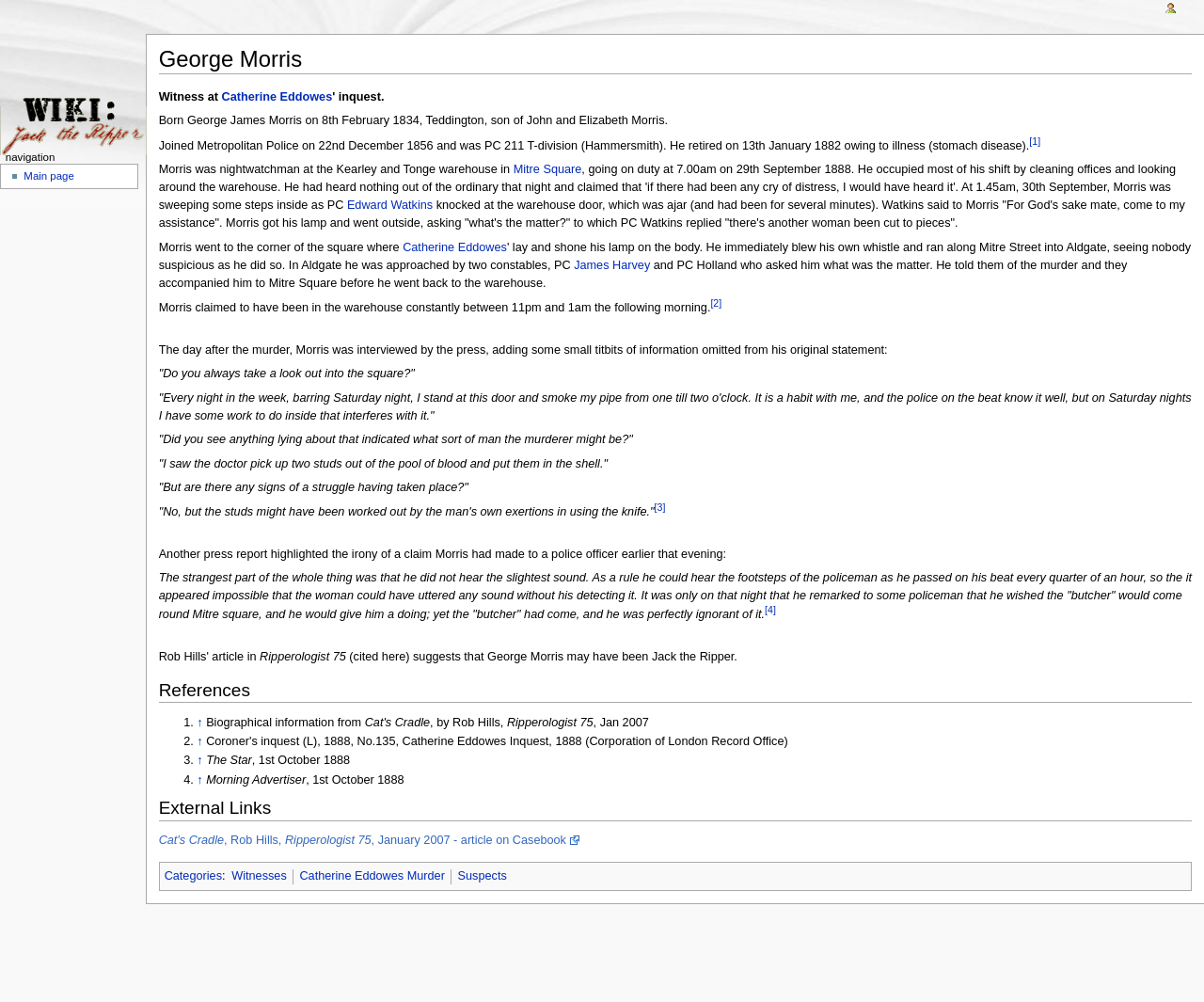Locate the bounding box coordinates of the clickable part needed for the task: "Click on the link to Catherine Eddowes".

[0.184, 0.09, 0.276, 0.103]